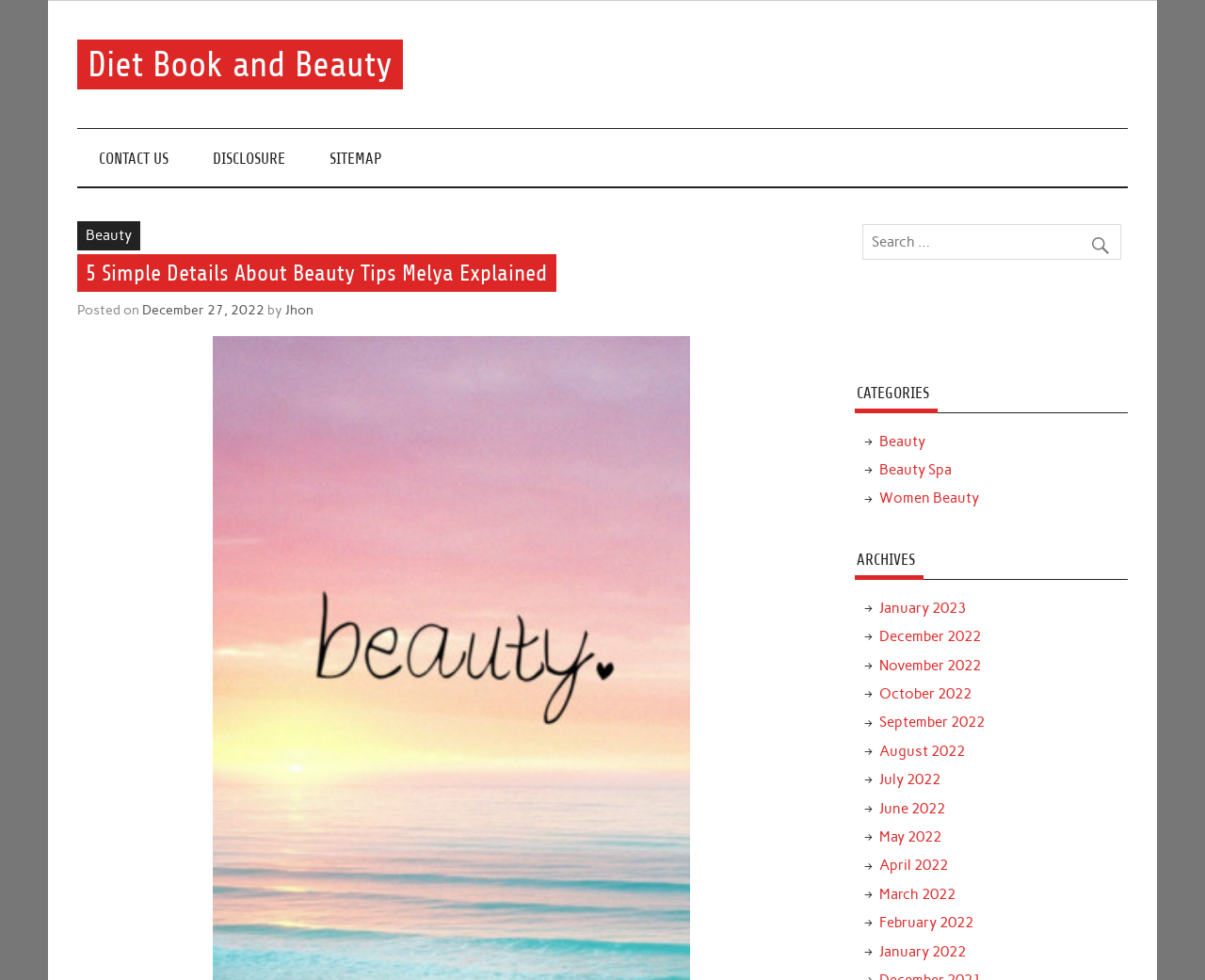Identify the bounding box for the given UI element using the description provided. Coordinates should be in the format (top-left x, top-left y, bottom-right x, bottom-right y) and must be between 0 and 1. Here is the description: CONTACT US

[0.064, 0.132, 0.158, 0.19]